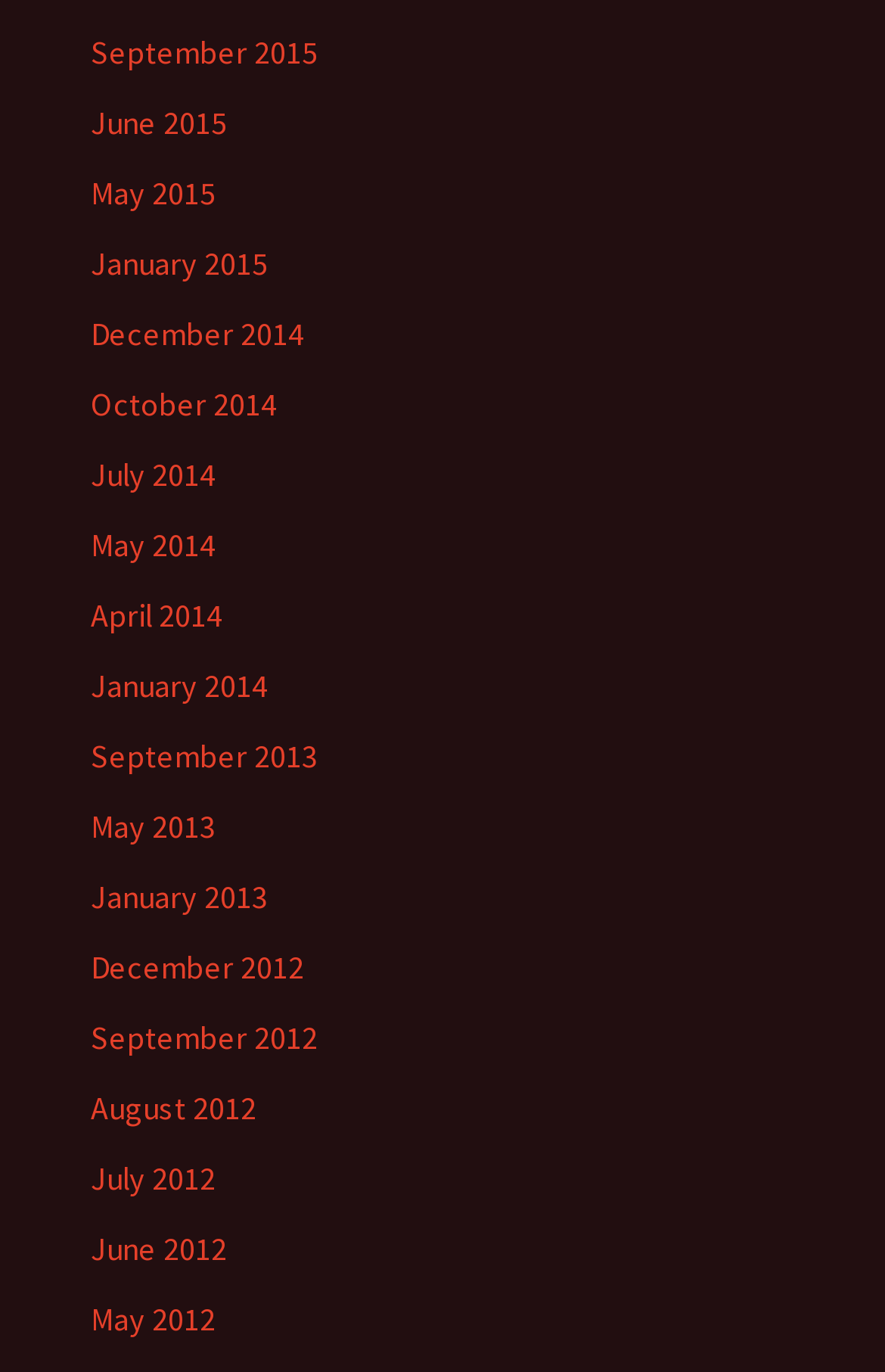Please identify the bounding box coordinates of the element's region that I should click in order to complete the following instruction: "view September 2015". The bounding box coordinates consist of four float numbers between 0 and 1, i.e., [left, top, right, bottom].

[0.103, 0.023, 0.359, 0.053]